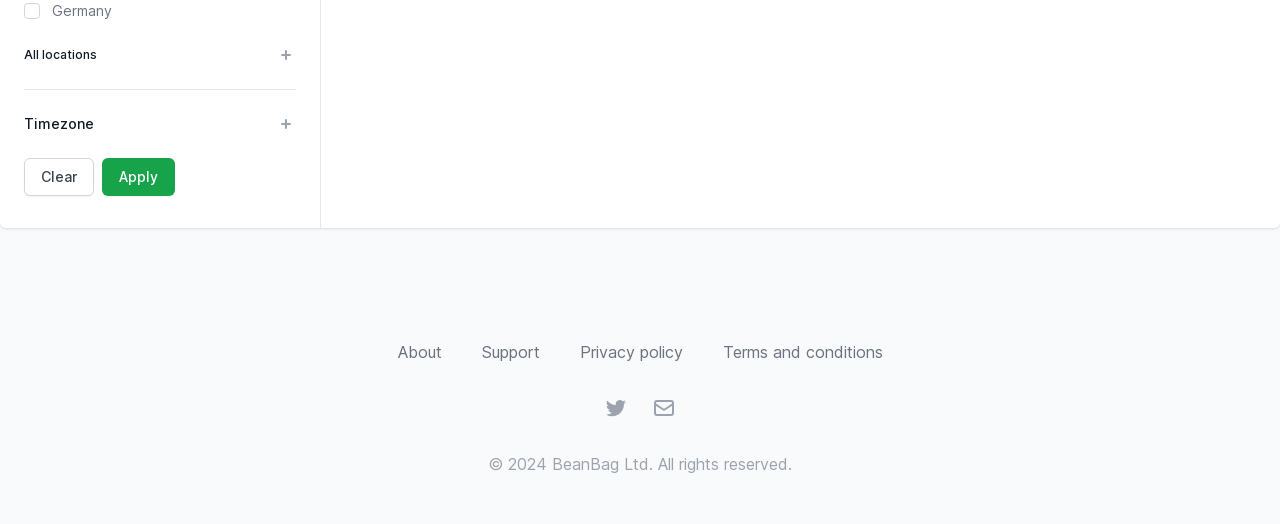Provide the bounding box coordinates for the UI element described in this sentence: "You're already a...". The coordinates should be four float values between 0 and 1, i.e., [left, top, right, bottom].

None